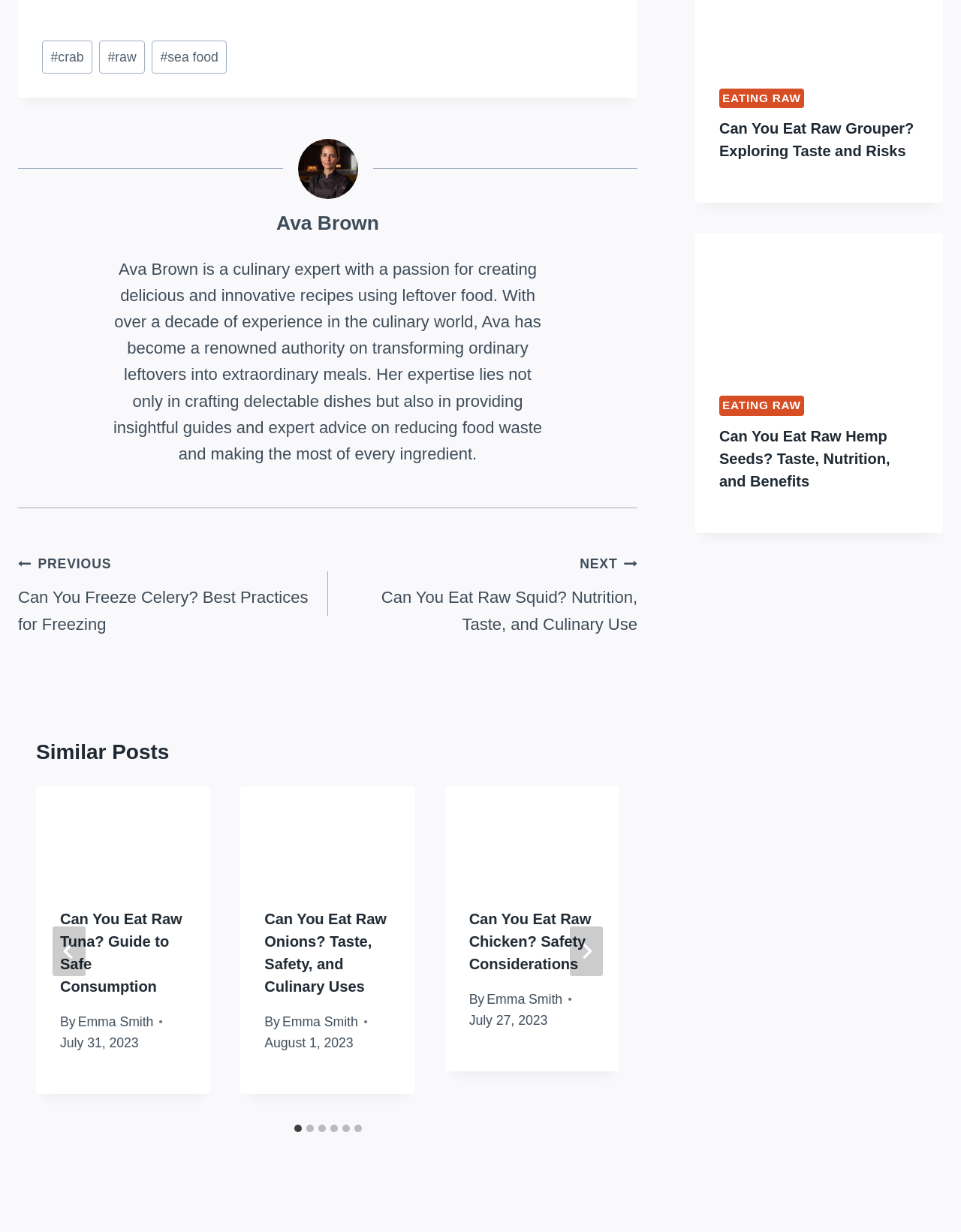How many navigation links are there?
Refer to the image and offer an in-depth and detailed answer to the question.

I found the navigation links 'PREVIOUS Can You Freeze Celery?' and 'NEXT Can You Eat Raw Squid?' inside the navigation element with the text 'Post navigation'.